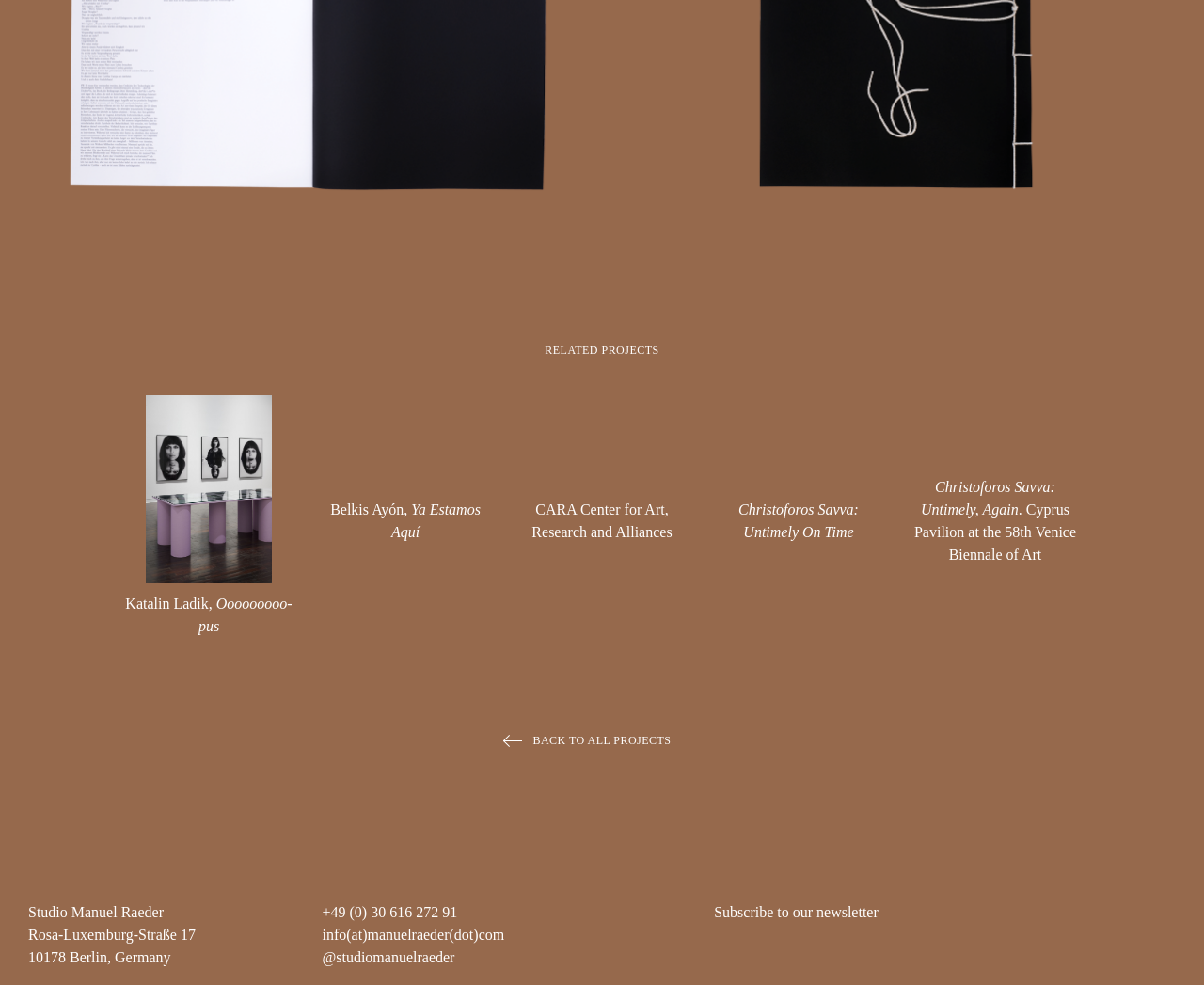What is the address of the studio?
Examine the image and give a concise answer in one word or a short phrase.

Rosa-Luxemburg-Straße 17, 10178 Berlin, Germany